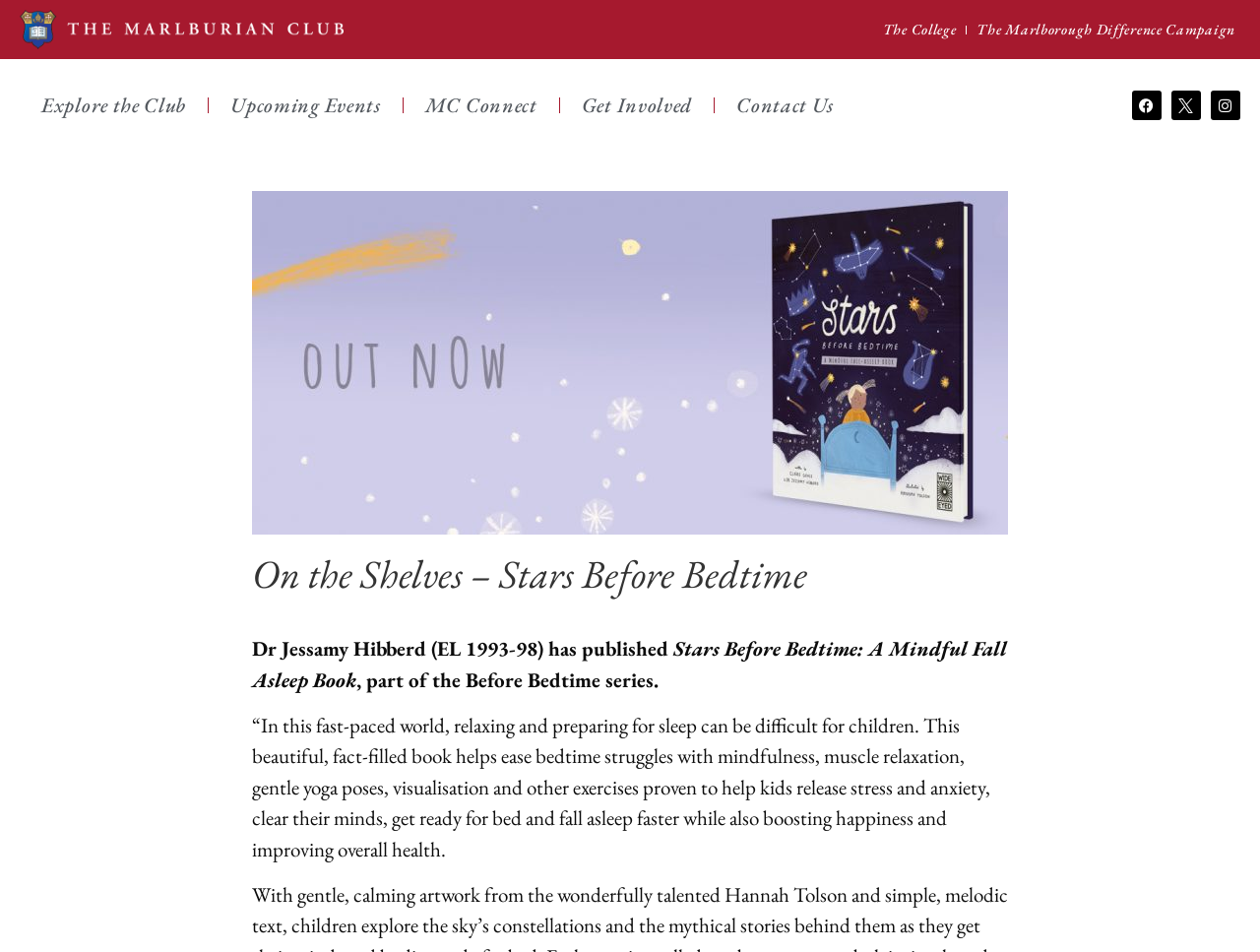Can you find the bounding box coordinates for the element to click on to achieve the instruction: "Click the link to explore the club"?

[0.016, 0.081, 0.165, 0.141]